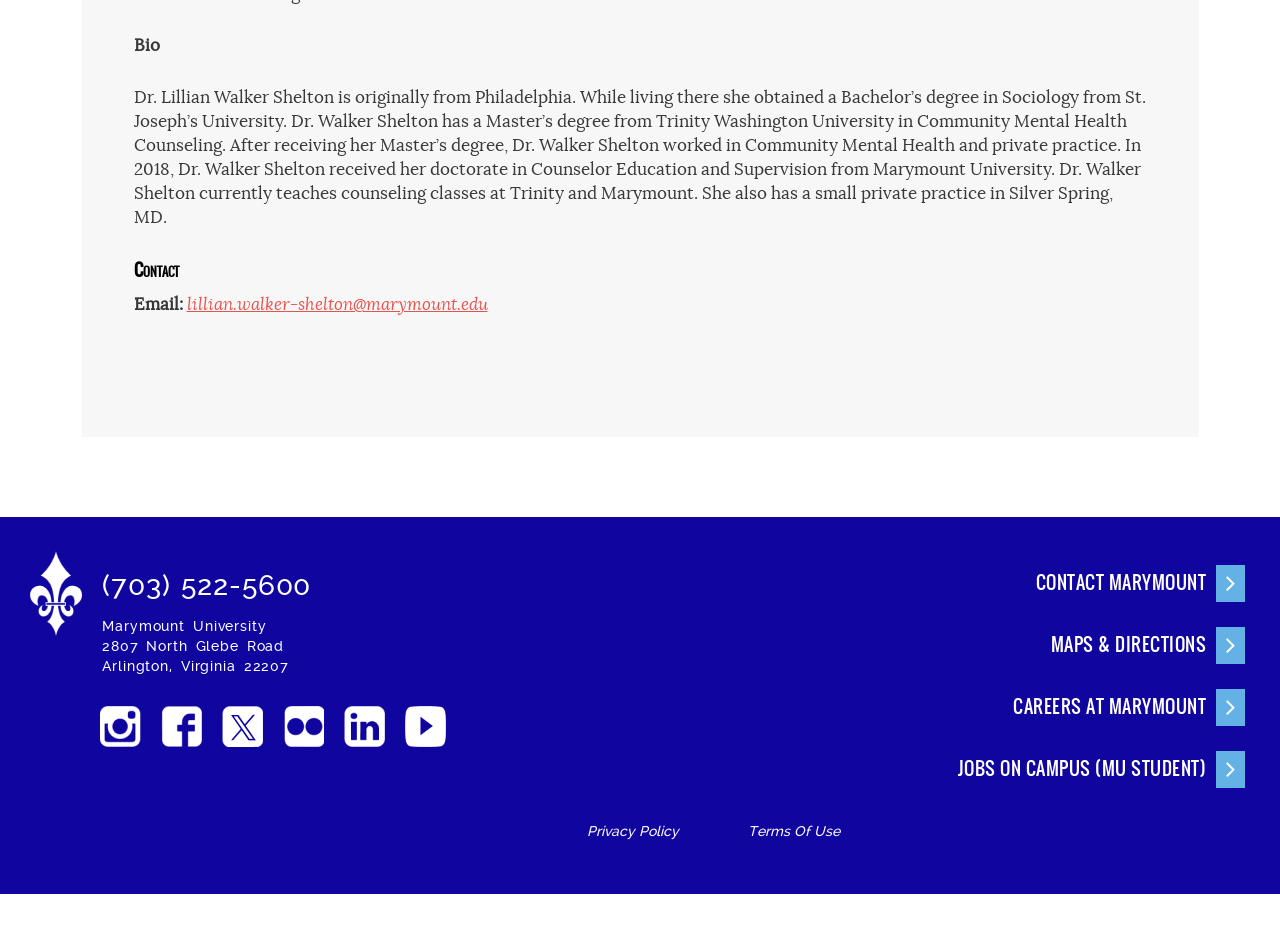Find the bounding box coordinates for the element described here: "title="instagram"".

[0.078, 0.756, 0.11, 0.799]